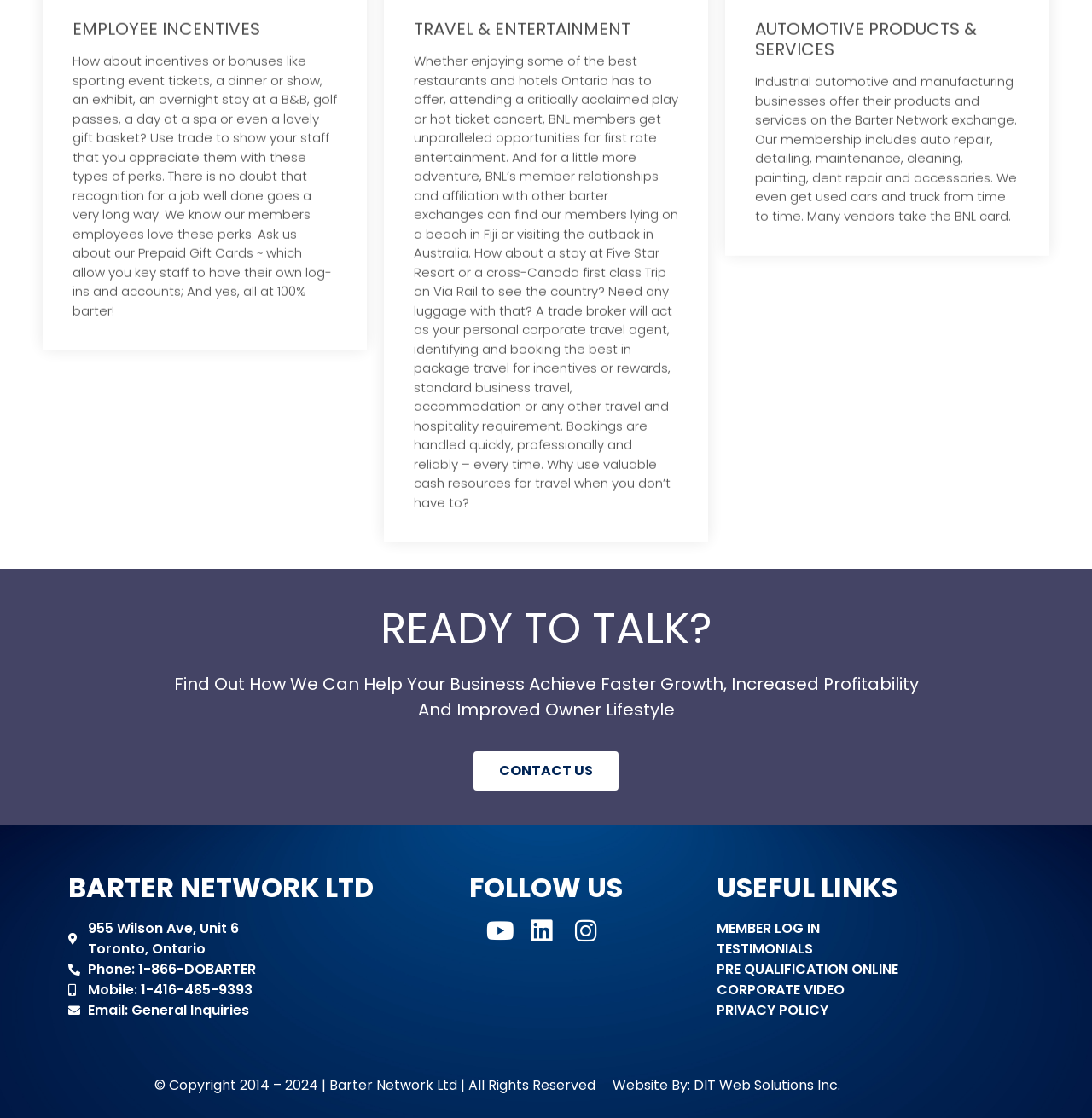Please find the bounding box for the following UI element description. Provide the coordinates in (top-left x, top-left y, bottom-right x, bottom-right y) format, with values between 0 and 1: PRE QUALIFICATION ONLINE

[0.656, 0.858, 0.937, 0.877]